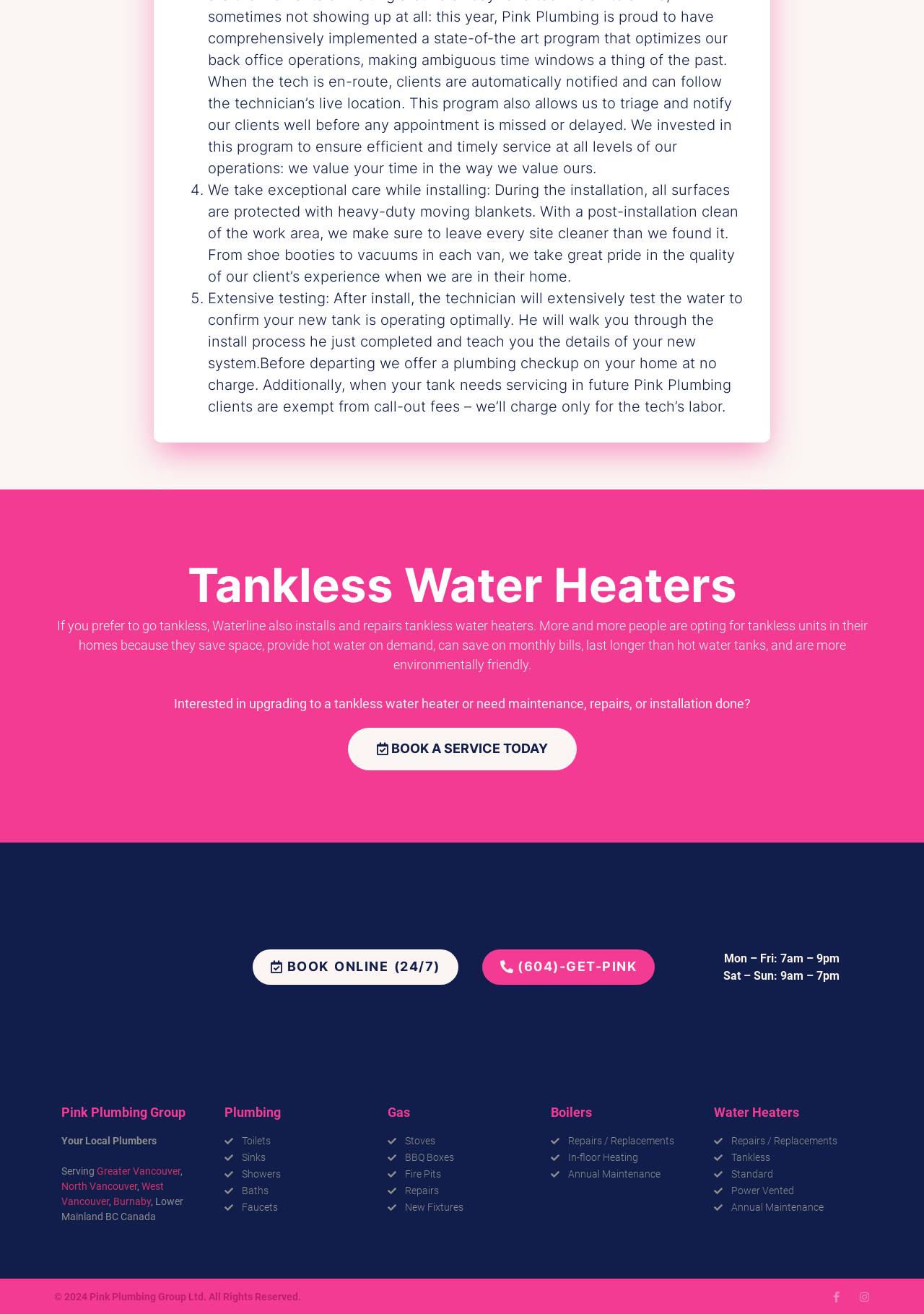Determine the bounding box coordinates of the section I need to click to execute the following instruction: "Learn more about tankless water heaters". Provide the coordinates as four float numbers between 0 and 1, i.e., [left, top, right, bottom].

[0.188, 0.53, 0.812, 0.541]